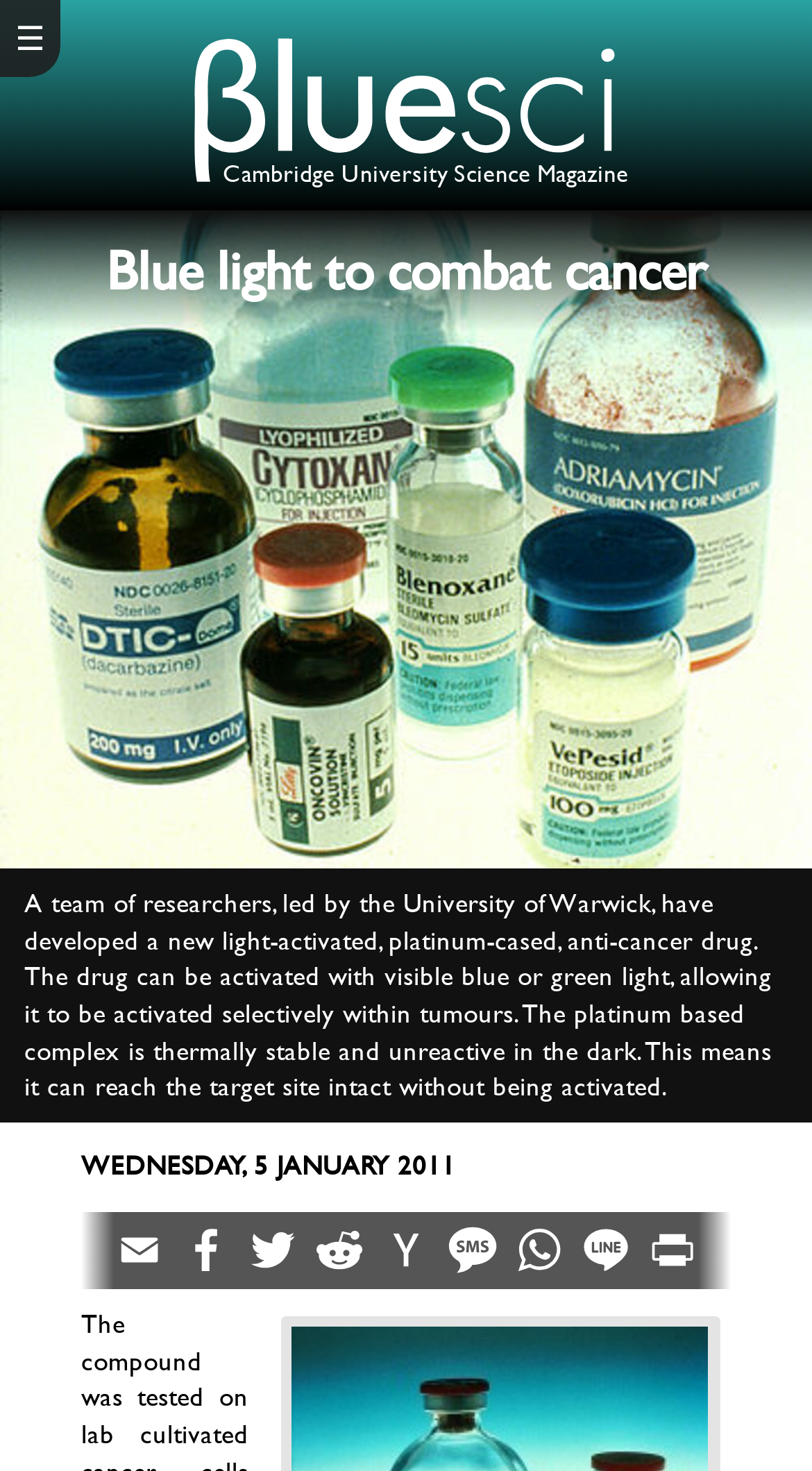What is the topic of the article?
Using the image, provide a detailed and thorough answer to the question.

I found the answer by looking at the text 'Blue light to combat cancer' which is a StaticText element with ID 75. This text is likely to be the title of the article, and it is located at the top of the page.